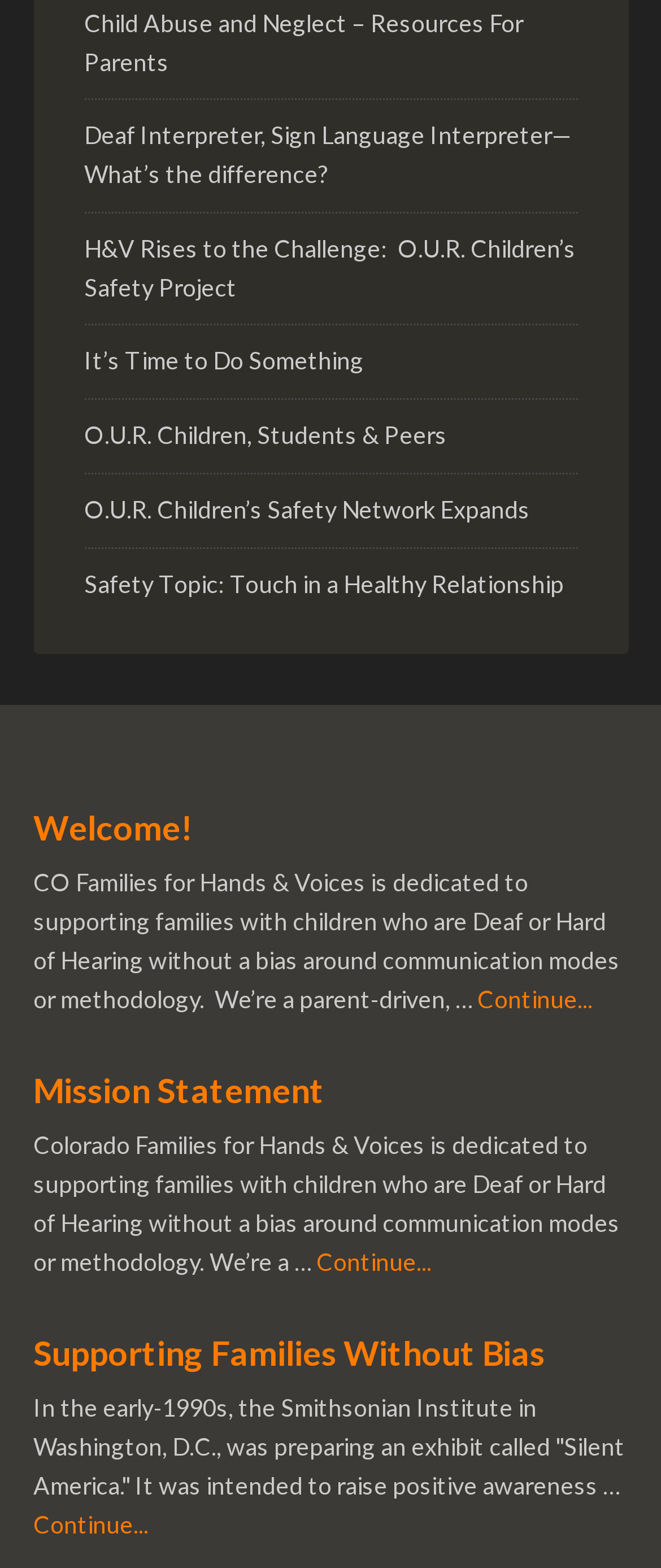Find the bounding box coordinates for the element that must be clicked to complete the instruction: "Click to continue reading about CO Families for Hands & Voices". The coordinates should be four float numbers between 0 and 1, indicated as [left, top, right, bottom].

[0.722, 0.628, 0.896, 0.646]